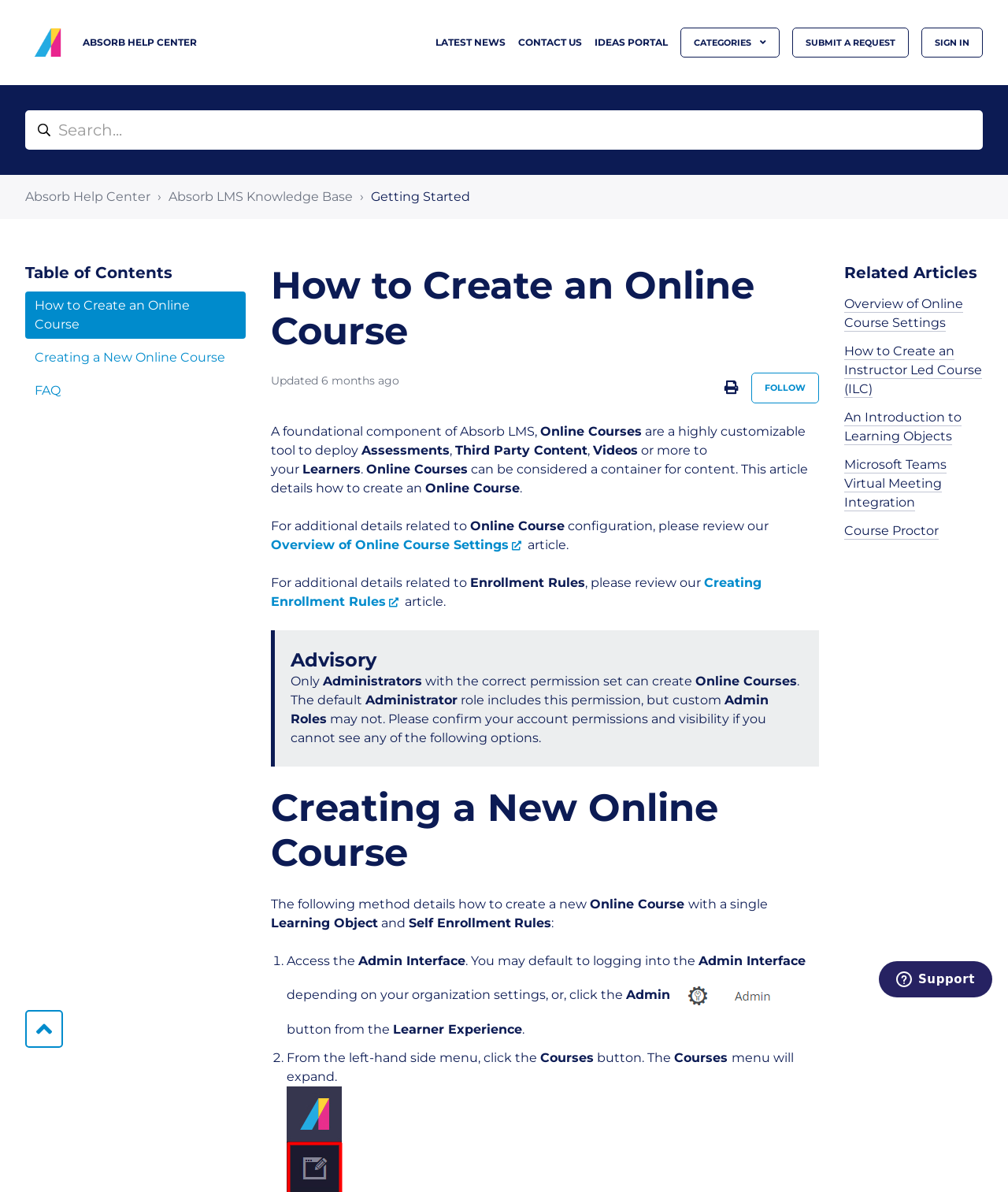Identify and extract the heading text of the webpage.

How to Create an Online Course